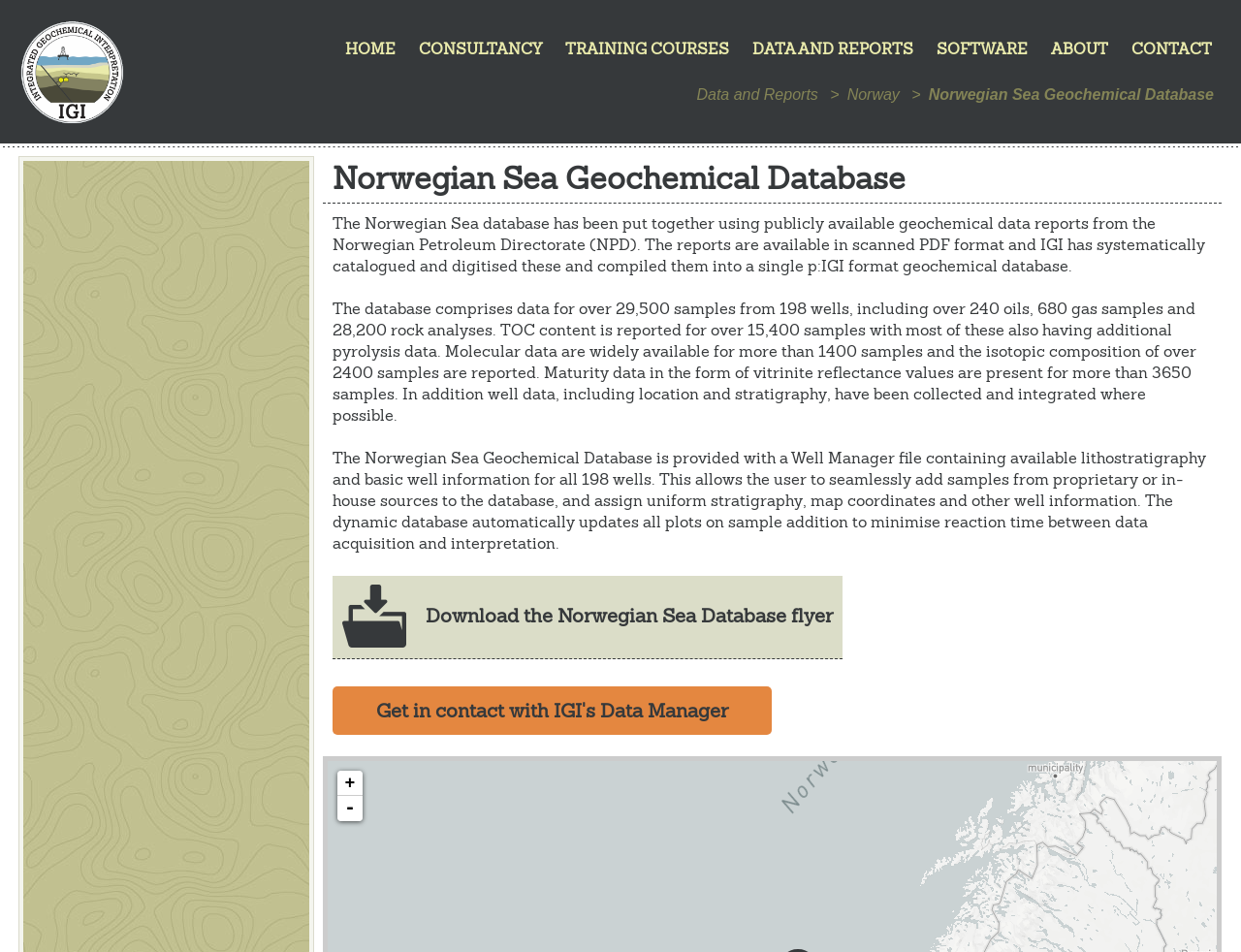Identify and provide the text content of the webpage's primary headline.

Norwegian Sea Geochemical Database